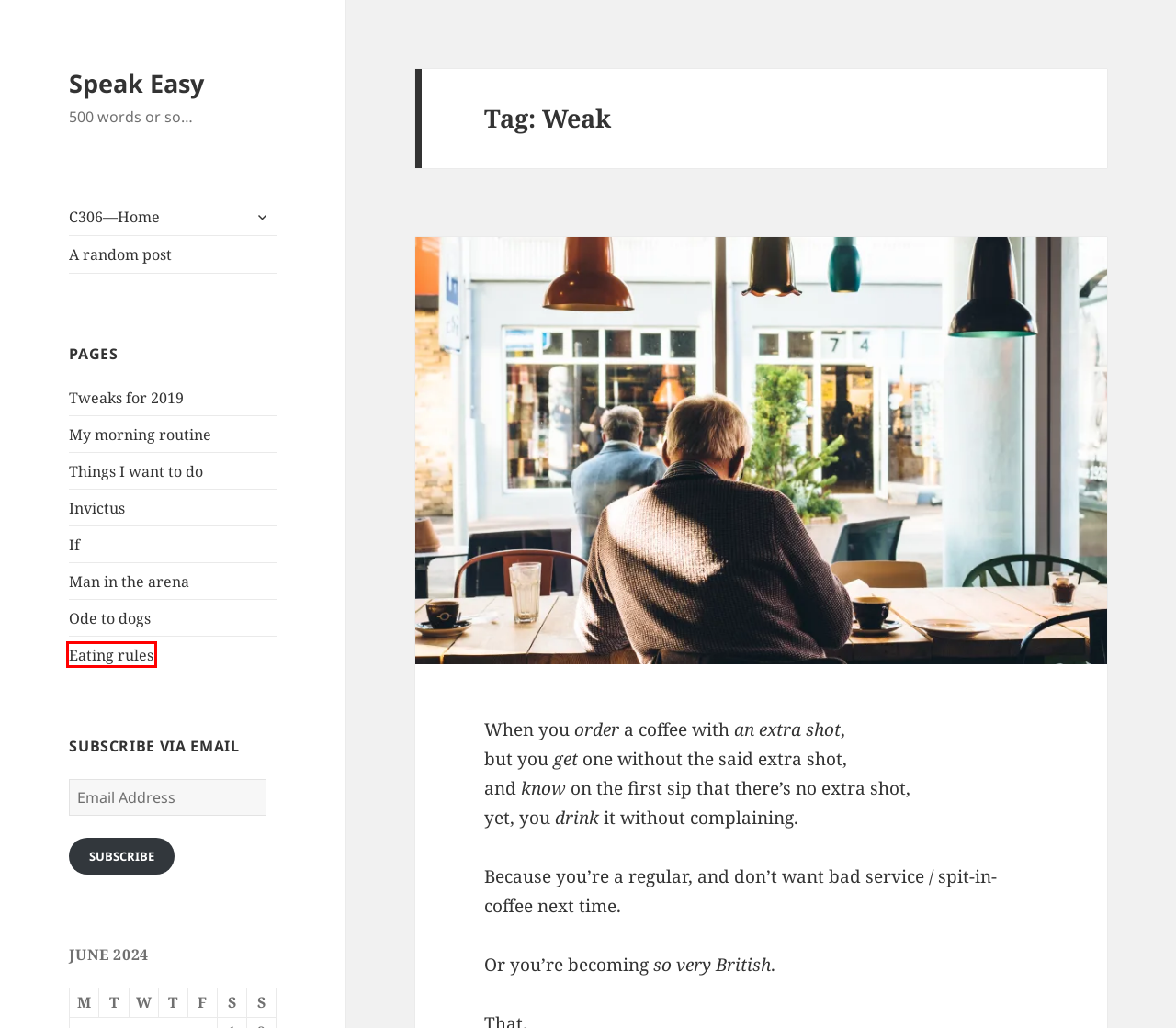Examine the screenshot of a webpage with a red bounding box around a UI element. Select the most accurate webpage description that corresponds to the new page after clicking the highlighted element. Here are the choices:
A. Man in the arena – Speak Easy
B. Speak Easy – 500 words or so…
C. Speak Easy
D. Invictus – Speak Easy
E. Things I want to do – Speak Easy
F. Tweaks for 2019 – Speak Easy
G. Dogs have fantastic hearing! – Speak Easy
H. Eating rules – Speak Easy

H